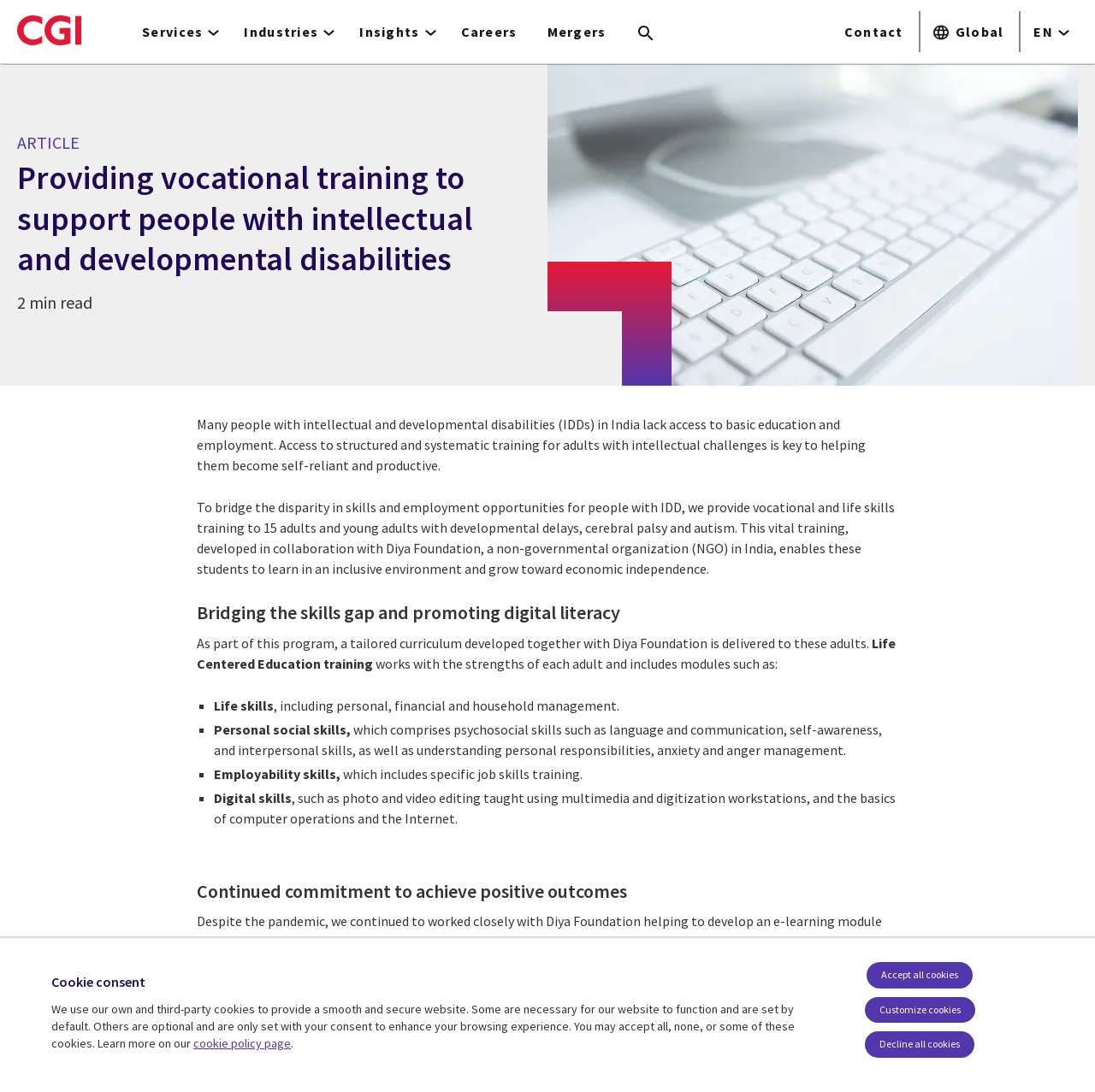Create a detailed description of the webpage's content and layout.

This webpage is about providing vocational training to support people with intellectual and developmental disabilities. At the top, there is a banner with a CGI official logo and a navigation menu with links to "Services", "Industries", "Insights", "Careers", and "Mergers". Below the banner, there is a search bar with a search CGI icon.

The main content of the webpage is an article about providing vocational training to support people with intellectual and developmental disabilities. The article has a heading and a brief summary at the top, followed by a large image that takes up most of the width of the page. The image has a caption that describes the vocational training program, which provides training to 15 adults and young adults with developmental delays, cerebral palsy, and autism.

Below the image, there are several paragraphs of text that describe the program in more detail. The text is divided into sections with headings, including "Bridging the skills gap and promoting digital literacy" and "Continued commitment to achieve positive outcomes". The sections describe the tailored curriculum developed in collaboration with Diya Foundation, a non-governmental organization (NGO) in India, and the various modules included in the training, such as life skills, personal social skills, employability skills, and digital skills.

Throughout the article, there are several bullet points that highlight the key aspects of the program, including the development of employability skills, internship opportunities, and suitable employment placements. At the bottom of the page, there are links to "Contact" and "Global" as well as a language switcher that allows users to switch to different languages.

In the bottom left corner of the page, there are several buttons related to cookie policies, including "Accept all cookies", "Customize cookies", "Withdraw consent", and "Decline all cookies".